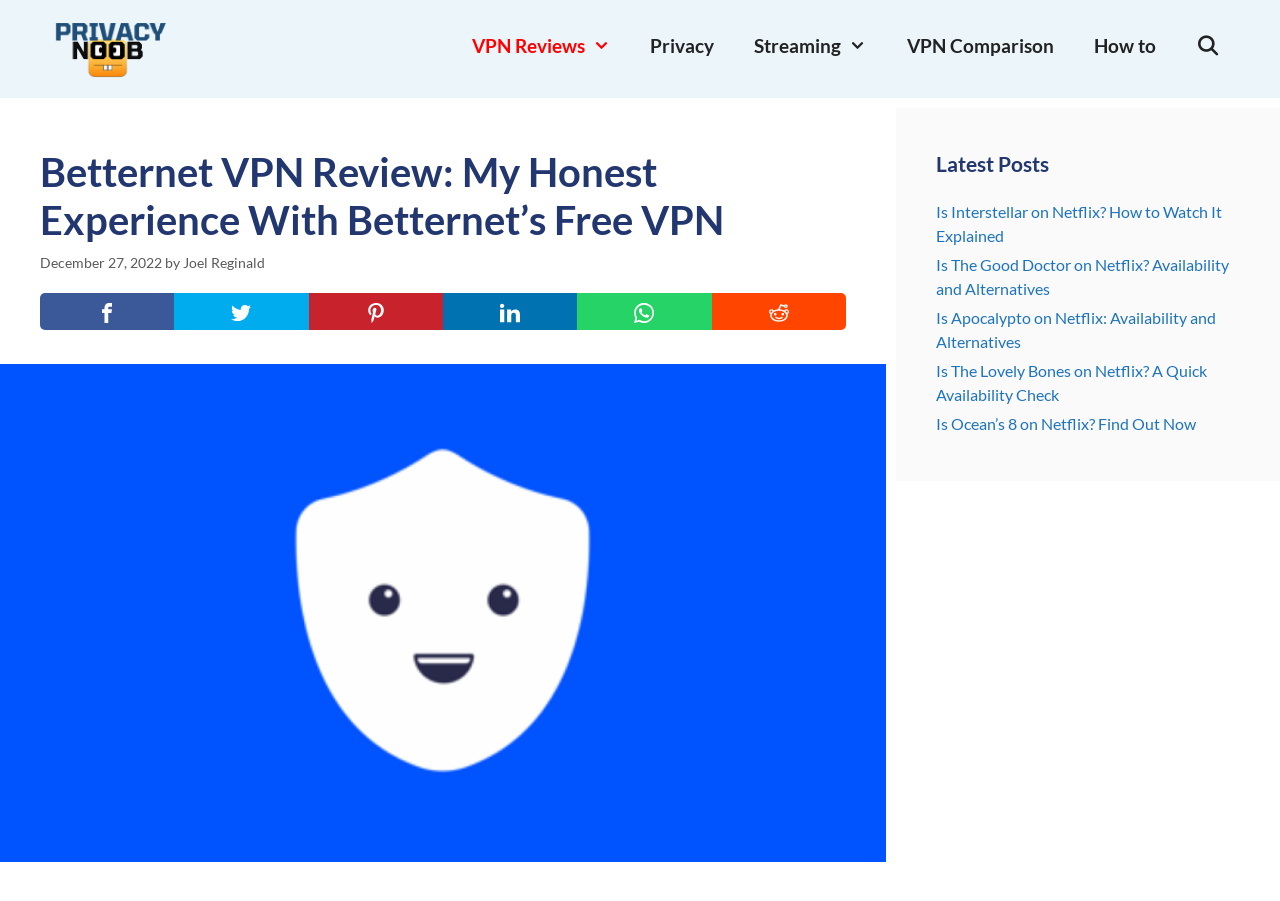Bounding box coordinates are specified in the format (top-left x, top-left y, bottom-right x, bottom-right y). All values are floating point numbers bounded between 0 and 1. Please provide the bounding box coordinate of the region this sentence describes: aria-label="Open Search Bar"

[0.918, 0.024, 0.969, 0.078]